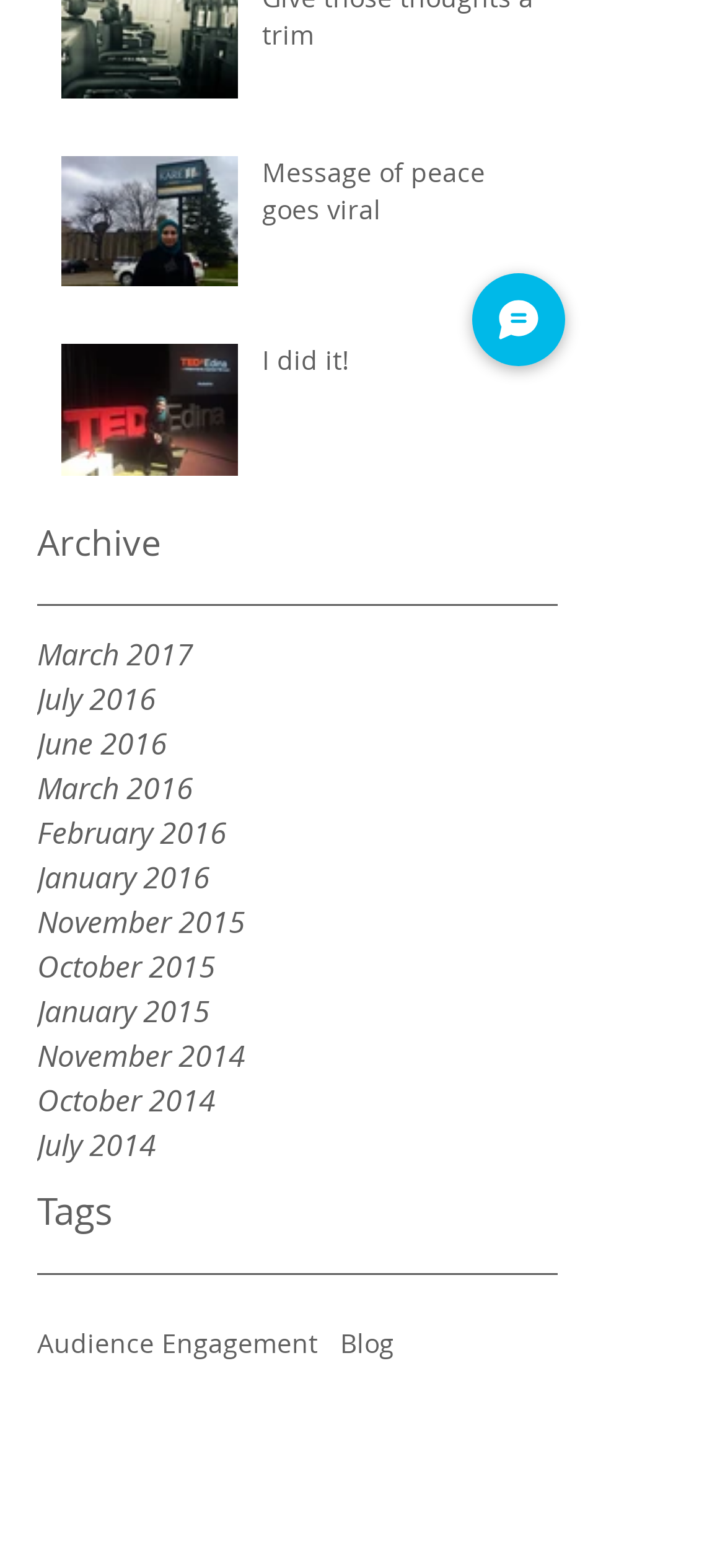Bounding box coordinates are specified in the format (top-left x, top-left y, bottom-right x, bottom-right y). All values are floating point numbers bounded between 0 and 1. Please provide the bounding box coordinate of the region this sentence describes: Message of peace goes viral

[0.362, 0.098, 0.738, 0.154]